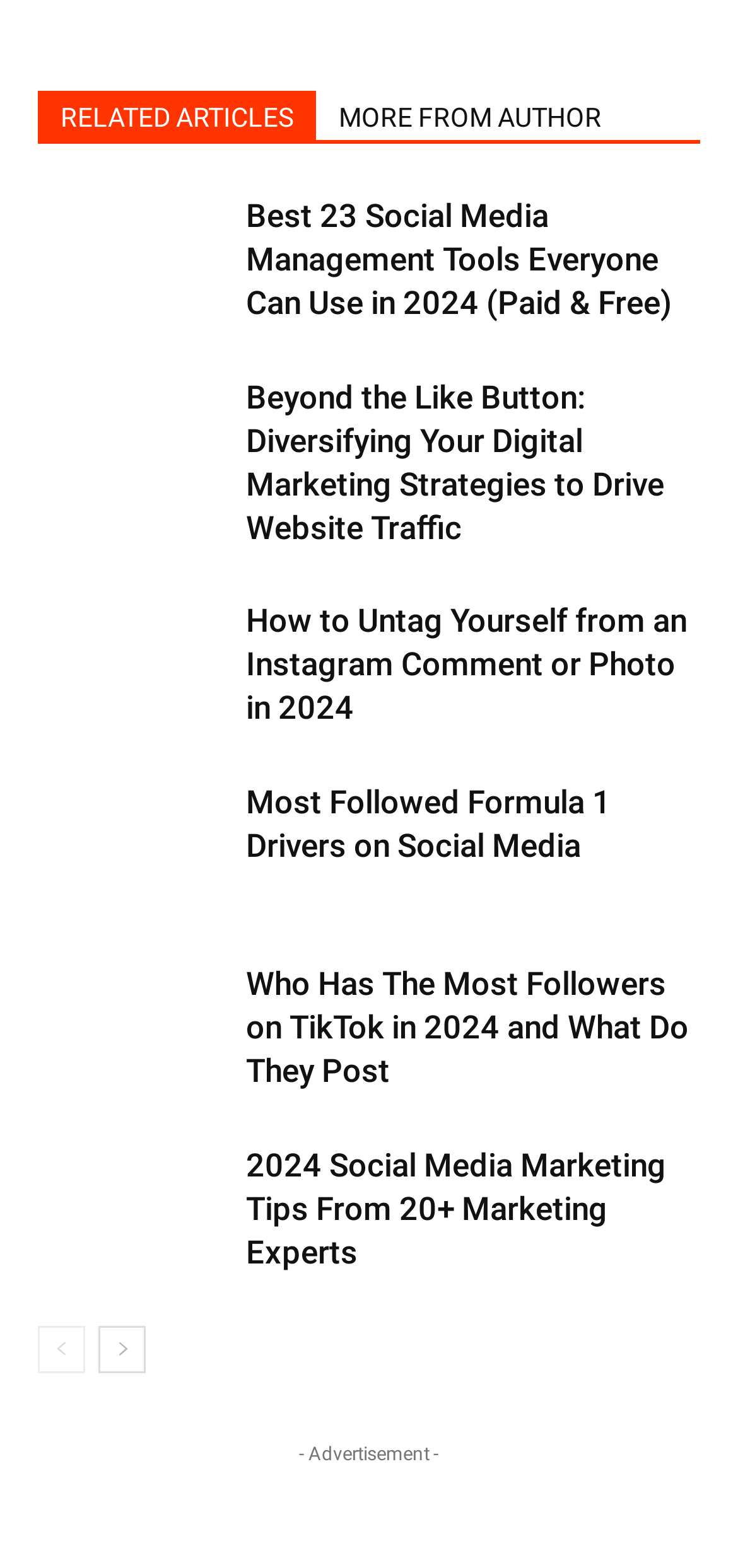Locate the bounding box coordinates of the clickable region necessary to complete the following instruction: "Read 'Best Social Media Management Tools'". Provide the coordinates in the format of four float numbers between 0 and 1, i.e., [left, top, right, bottom].

[0.051, 0.124, 0.308, 0.207]